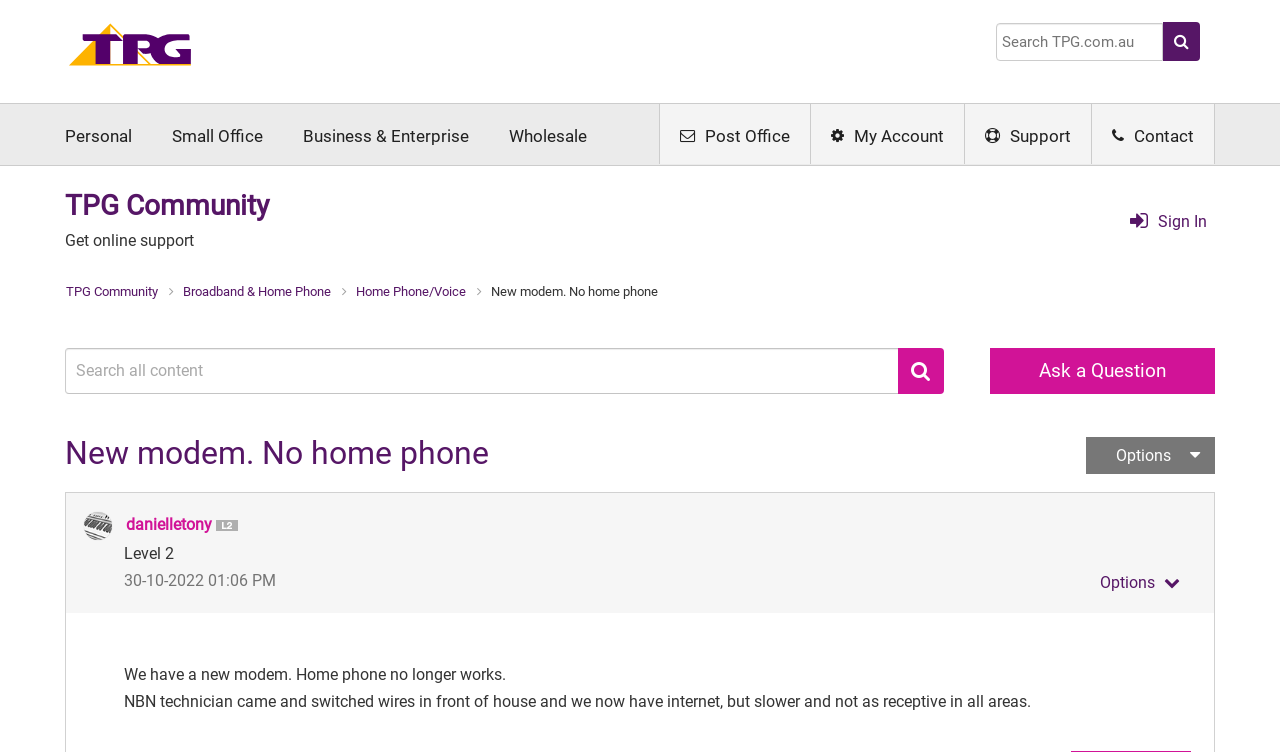Find the bounding box coordinates of the element I should click to carry out the following instruction: "View Profile of danielletony".

[0.098, 0.685, 0.166, 0.71]